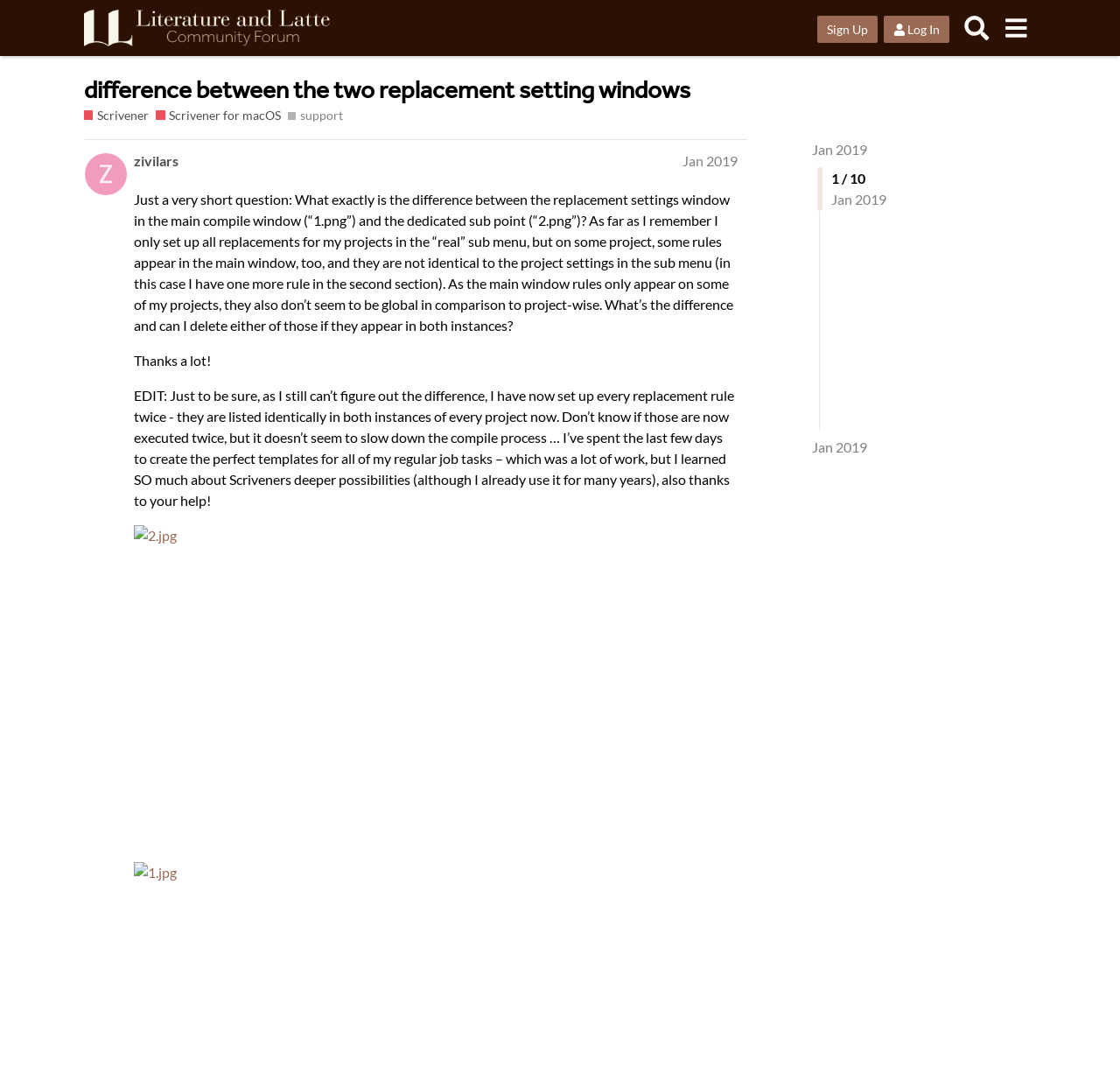Predict the bounding box coordinates of the area that should be clicked to accomplish the following instruction: "Click the 'Sign Up' button". The bounding box coordinates should consist of four float numbers between 0 and 1, i.e., [left, top, right, bottom].

[0.729, 0.015, 0.783, 0.04]